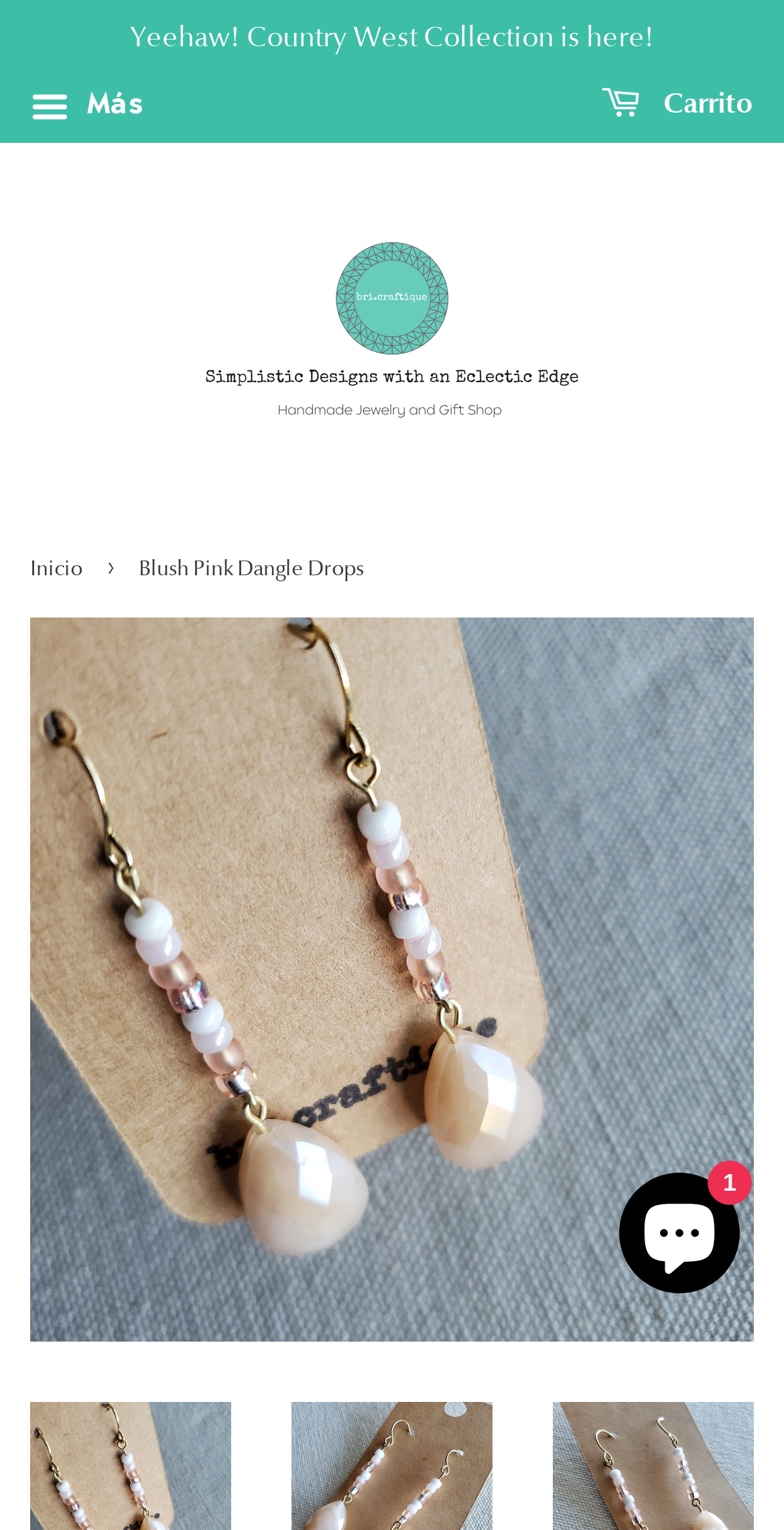How many navigation links are in the breadcrumbs?
Examine the image and give a concise answer in one word or a short phrase.

2